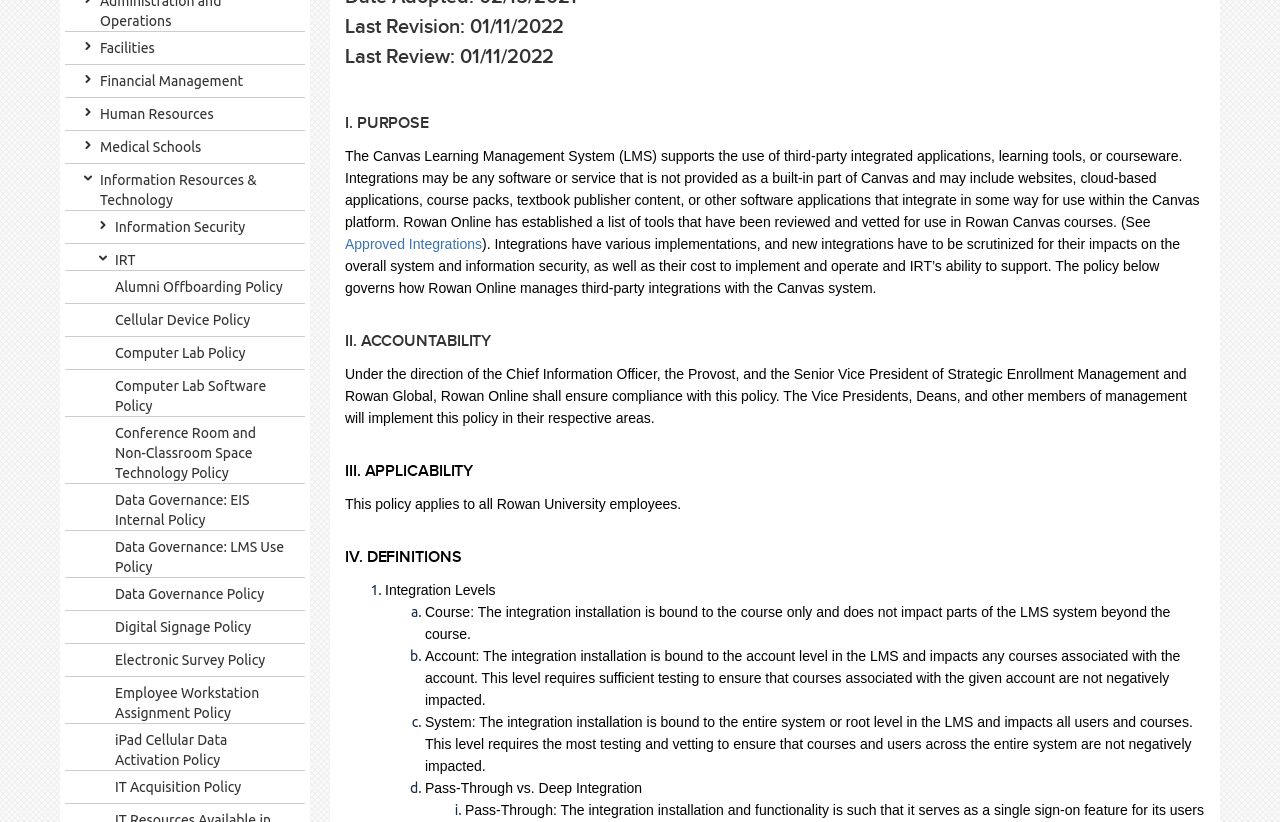Provide the bounding box coordinates for the UI element that is described as: "Facilities".

[0.066, 0.046, 0.121, 0.071]